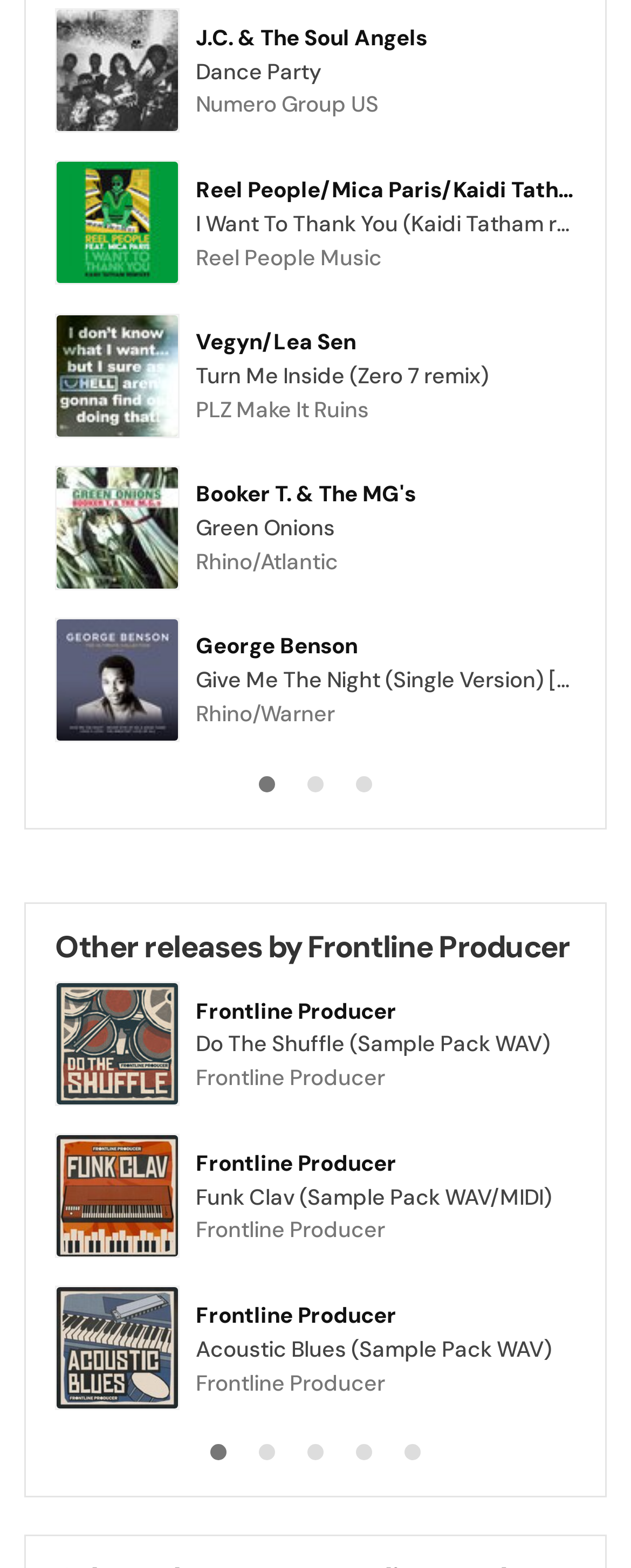Could you highlight the region that needs to be clicked to execute the instruction: "Read the news by Arianna Gael"?

None